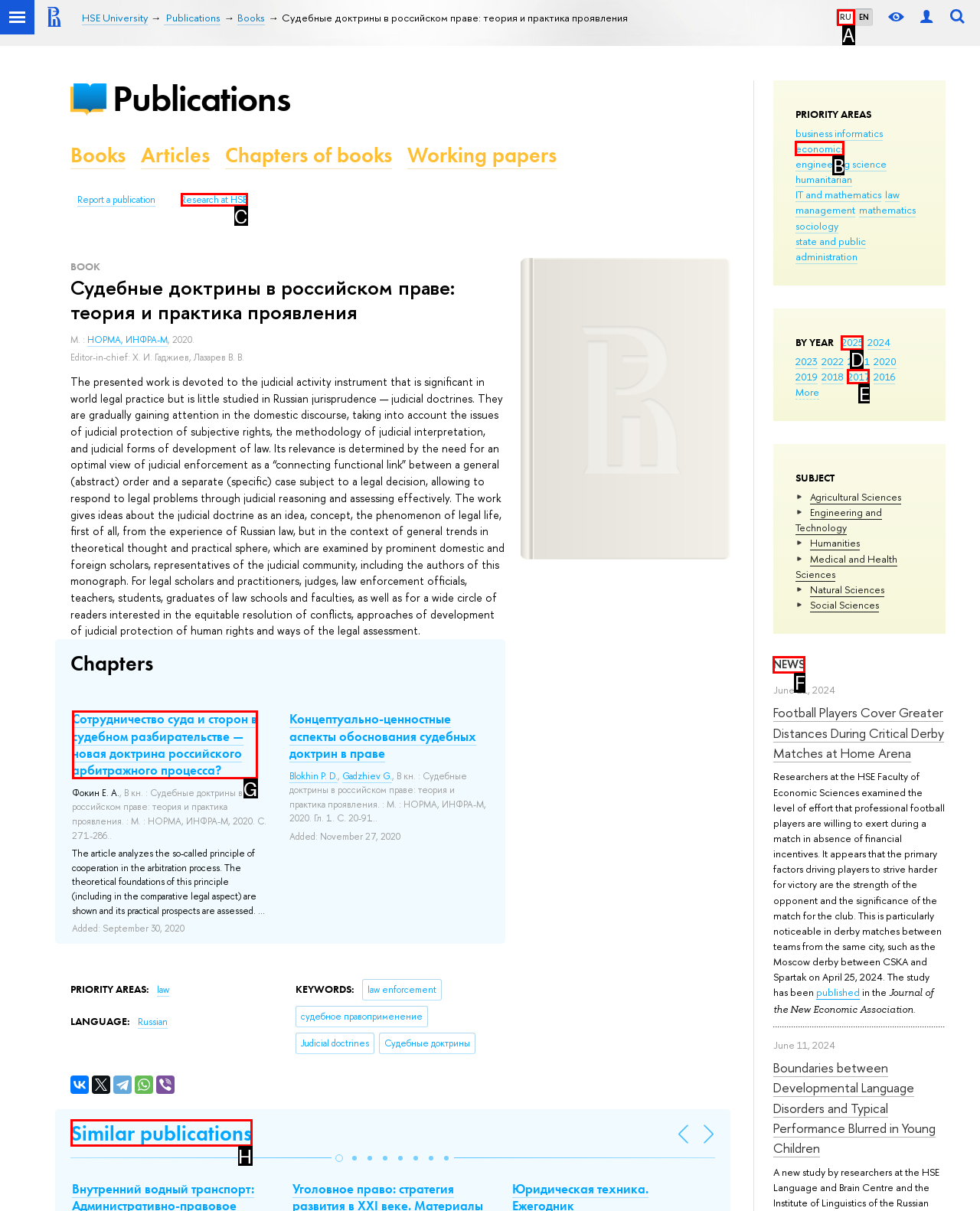Tell me which one HTML element best matches the description: Similar publications Answer with the option's letter from the given choices directly.

H